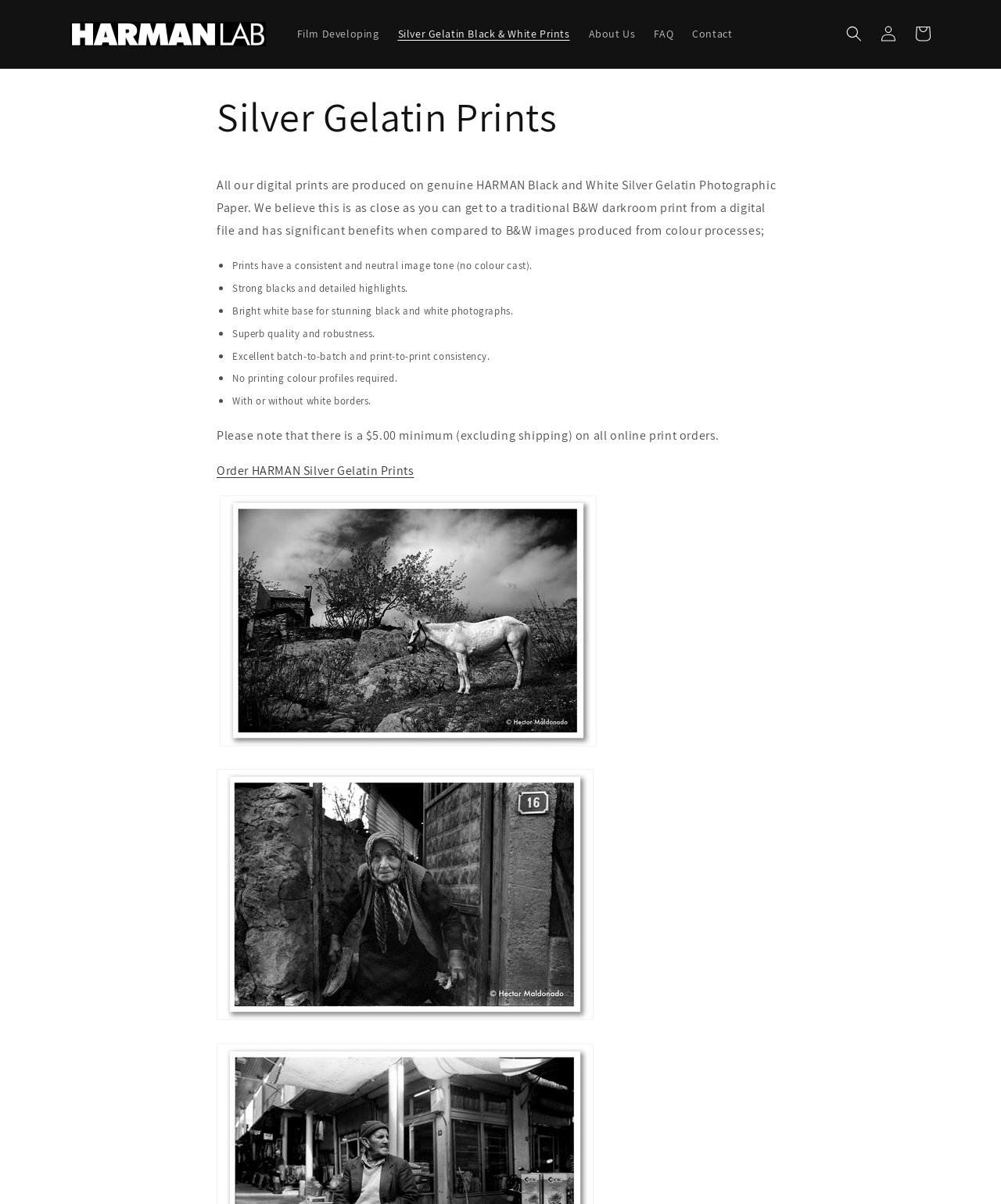Indicate the bounding box coordinates of the element that must be clicked to execute the instruction: "Search for something". The coordinates should be given as four float numbers between 0 and 1, i.e., [left, top, right, bottom].

[0.836, 0.014, 0.87, 0.042]